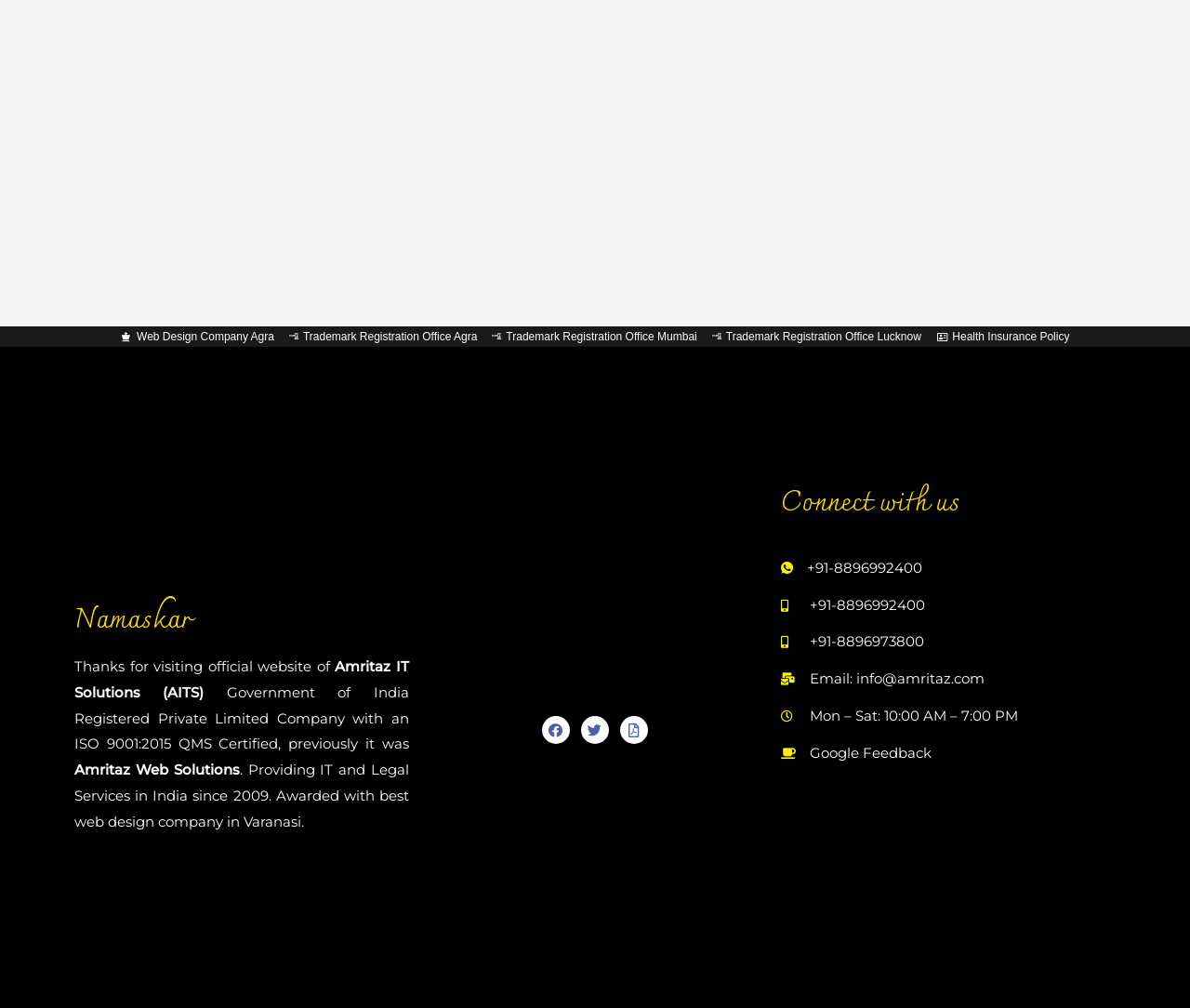Please identify the coordinates of the bounding box that should be clicked to fulfill this instruction: "Check out Amritaz Web Solutions".

[0.062, 0.755, 0.201, 0.772]